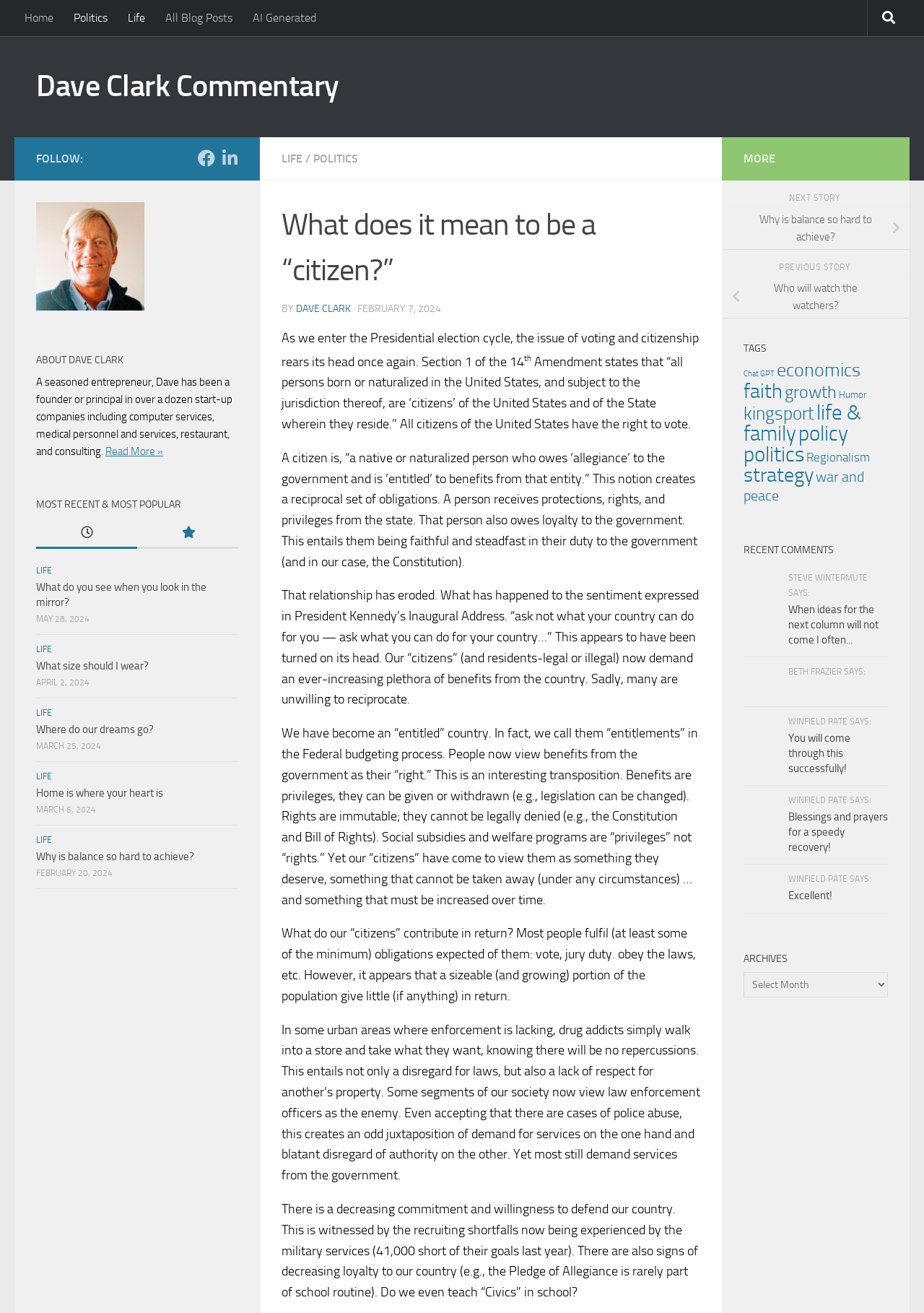Can you find the bounding box coordinates for the UI element given this description: "Chat GPT"? Provide the coordinates as four float numbers between 0 and 1: [left, top, right, bottom].

[0.805, 0.281, 0.838, 0.288]